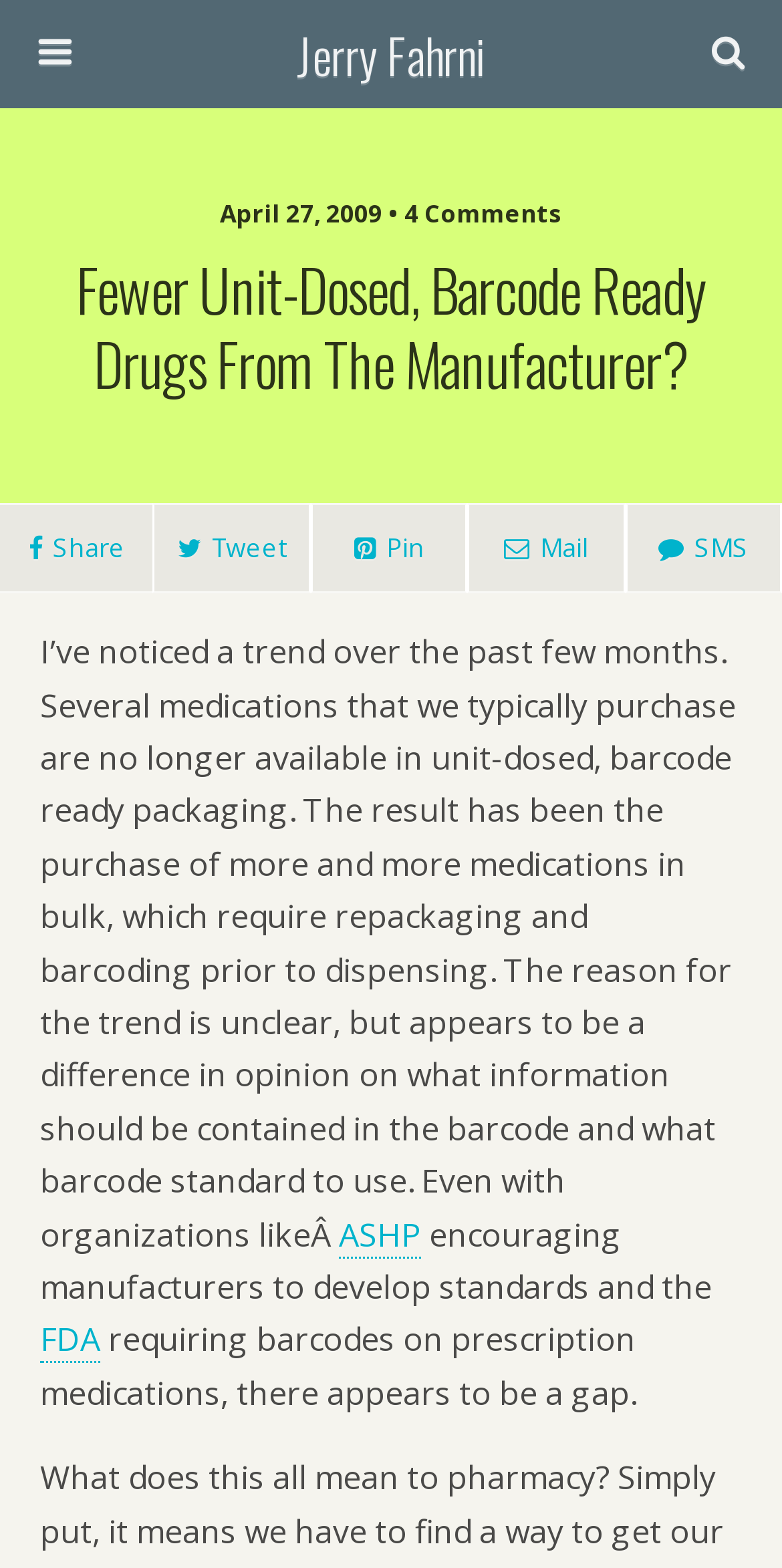Locate the bounding box coordinates of the element to click to perform the following action: 'Visit Jerry Fahrni's homepage'. The coordinates should be given as four float values between 0 and 1, in the form of [left, top, right, bottom].

[0.16, 0.0, 0.84, 0.069]